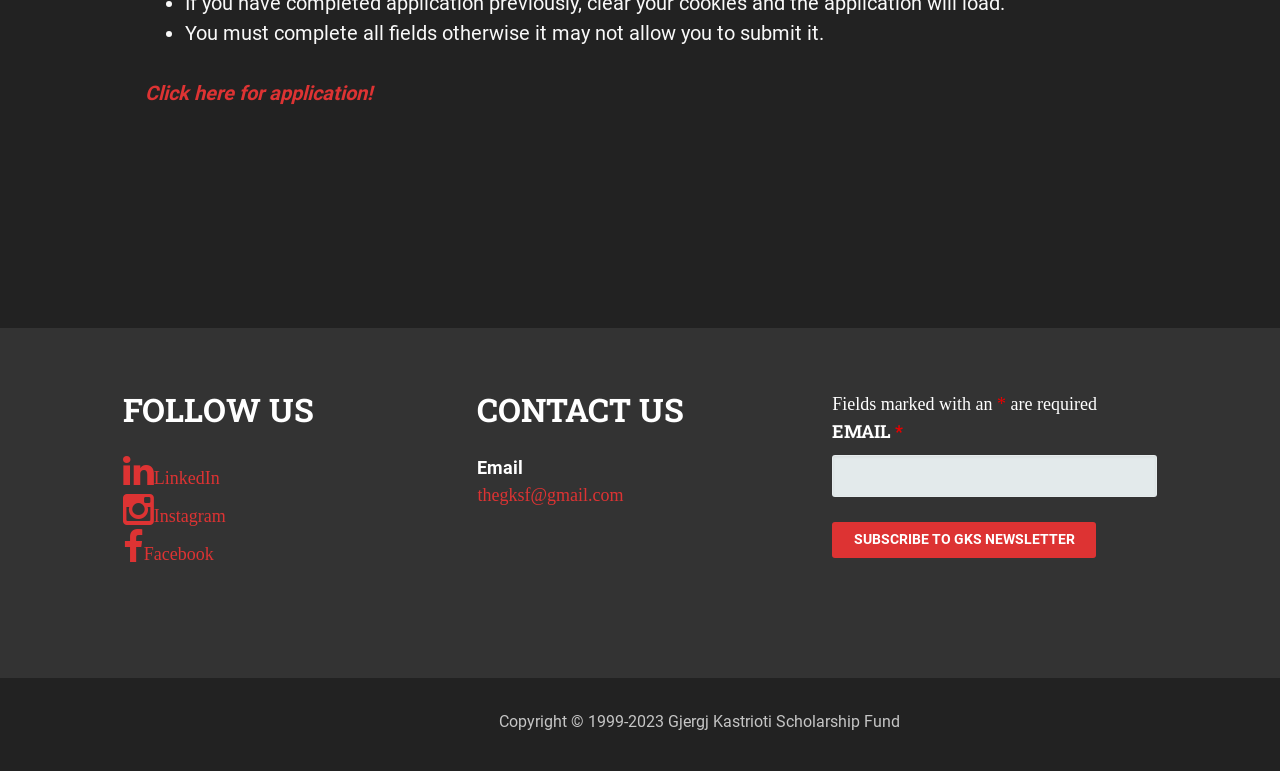Answer the question below using just one word or a short phrase: 
What social media platforms can you follow GKS on?

LinkedIn, Instagram, Facebook